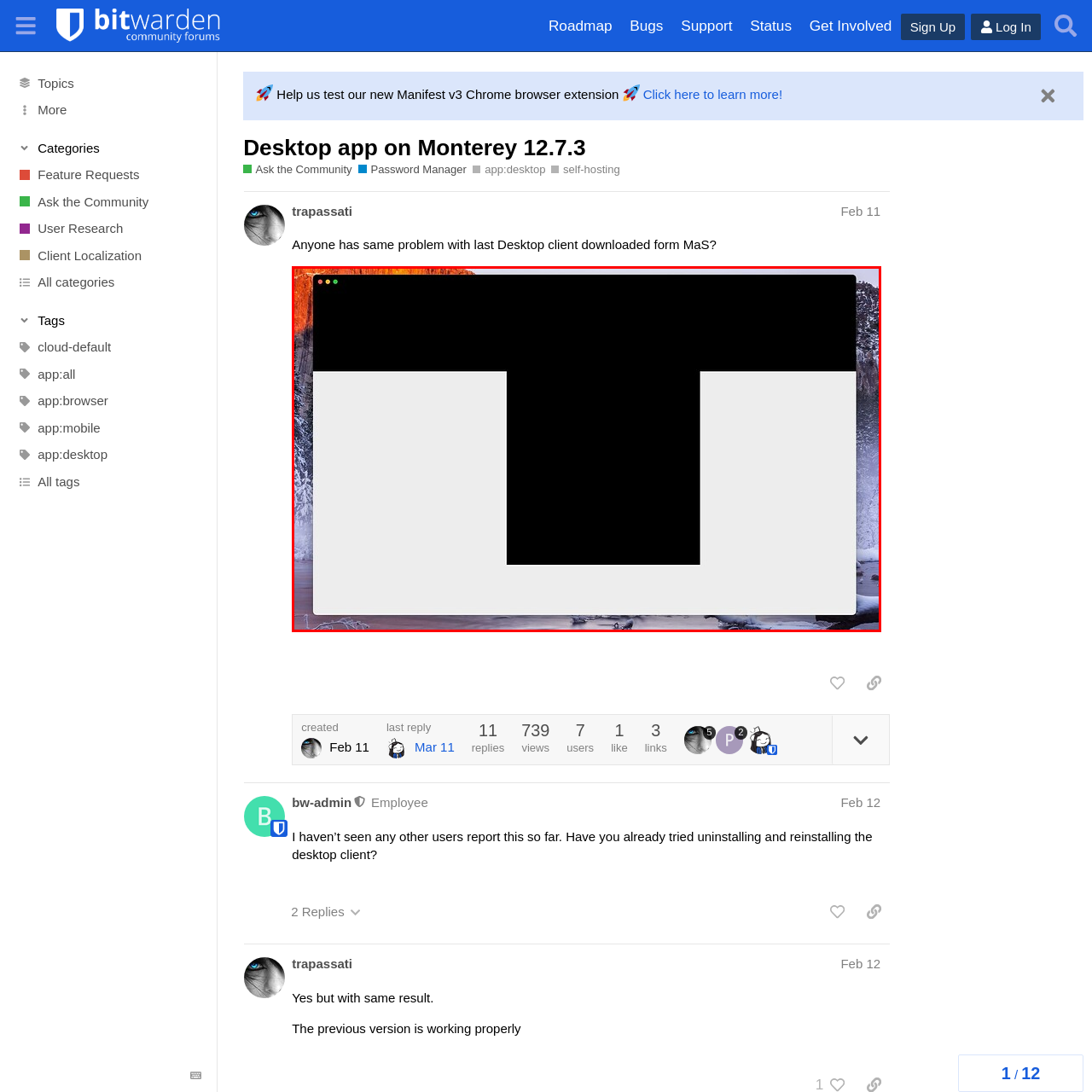Craft an in-depth description of the visual elements captured within the red box.

The image displays a user interface of the Bitwarden password manager application running on a macOS environment, specifically Monterey version 12.7.3. The window is divided into two distinct sections: the upper part is a solid black area, while the lower part features a lighter gray area. This design may indicate a loading screen or a minimalistic user interface layout. The application's design aesthetics align with modern app interfaces, emphasizing simplicity and functionality. The blurred background suggests a scenic Mac desktop wallpaper, adding a touch of elegance to the overall visual presentation of the application.